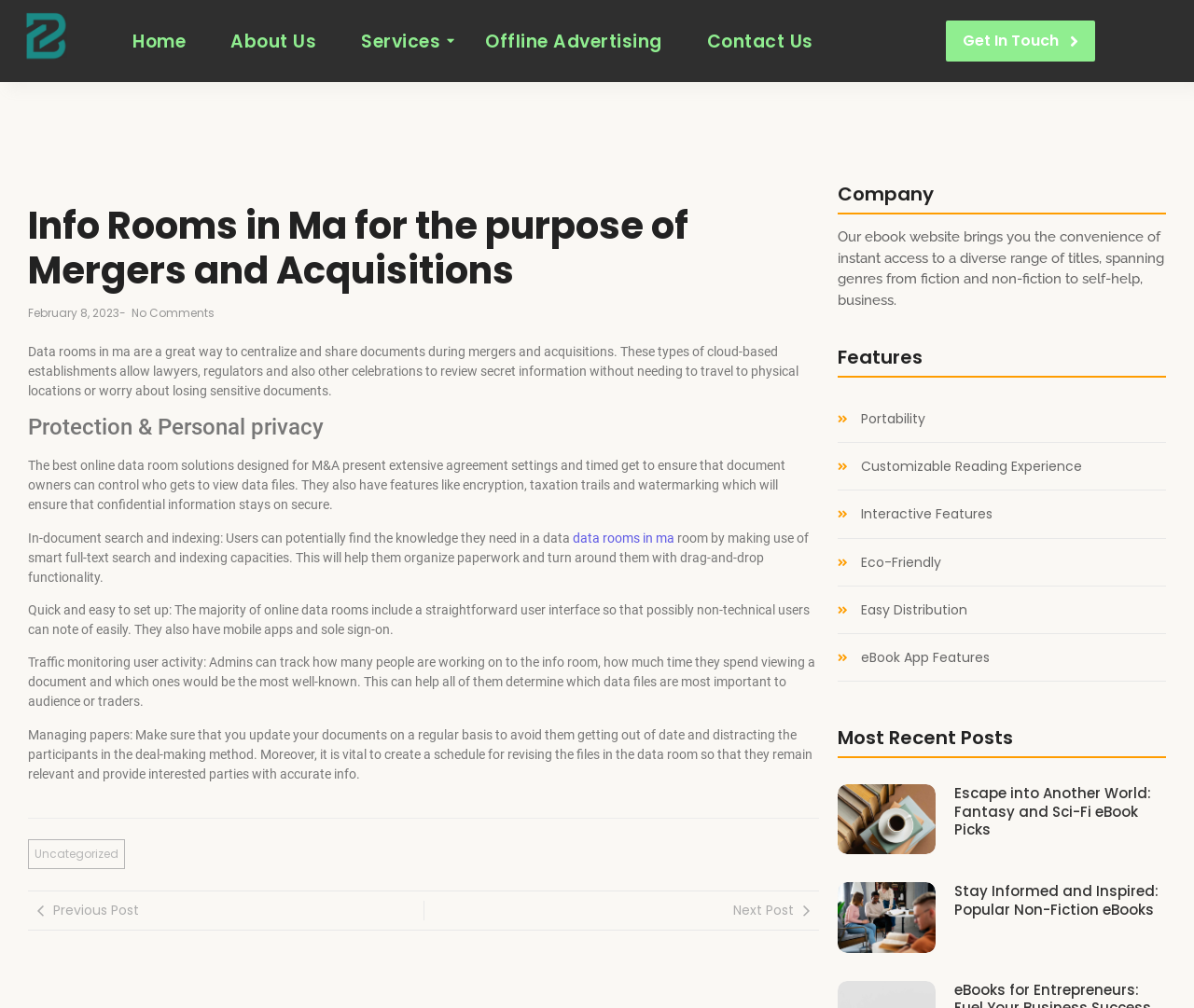Provide the bounding box coordinates of the HTML element this sentence describes: "eBook App Features". The bounding box coordinates consist of four float numbers between 0 and 1, i.e., [left, top, right, bottom].

[0.721, 0.647, 0.829, 0.658]